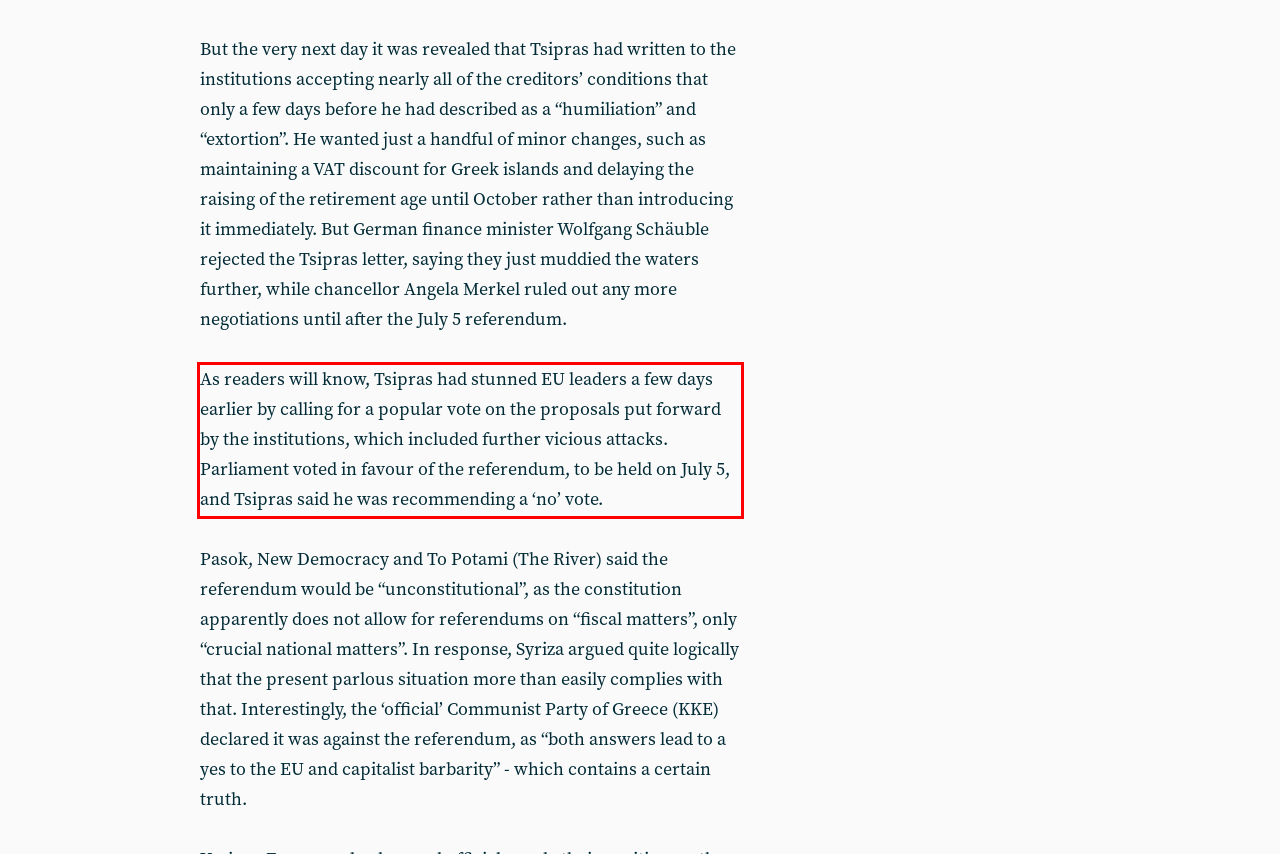You have a screenshot of a webpage with a UI element highlighted by a red bounding box. Use OCR to obtain the text within this highlighted area.

As readers will know, Tsipras had stunned EU leaders a few days earlier by calling for a popular vote on the proposals put forward by the institutions, which included further vicious attacks. Parliament voted in favour of the referendum, to be held on July 5, and Tsipras said he was recommending a ‘no’ vote.